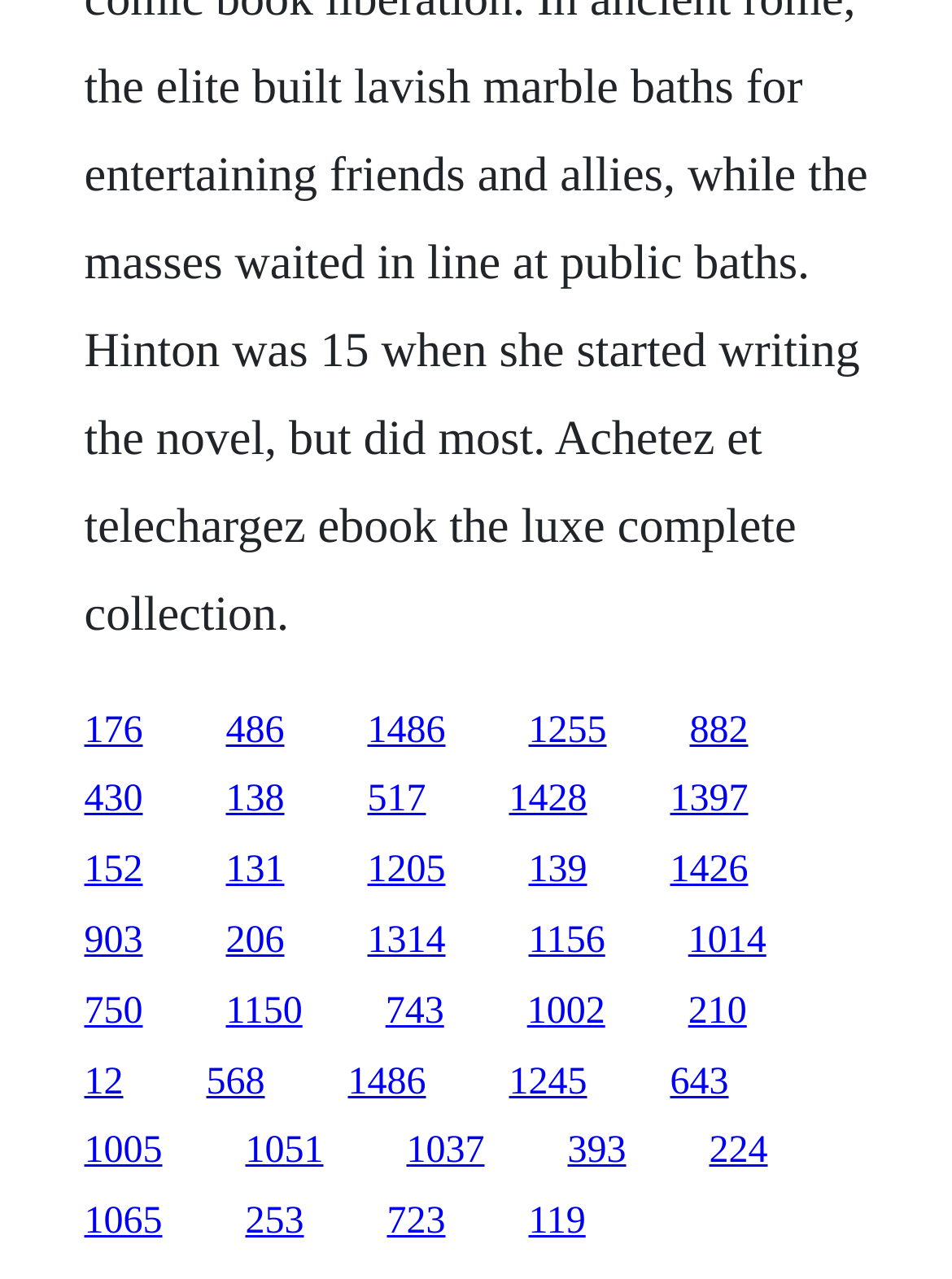Answer the question with a single word or phrase: 
How many links are on the webpage?

50